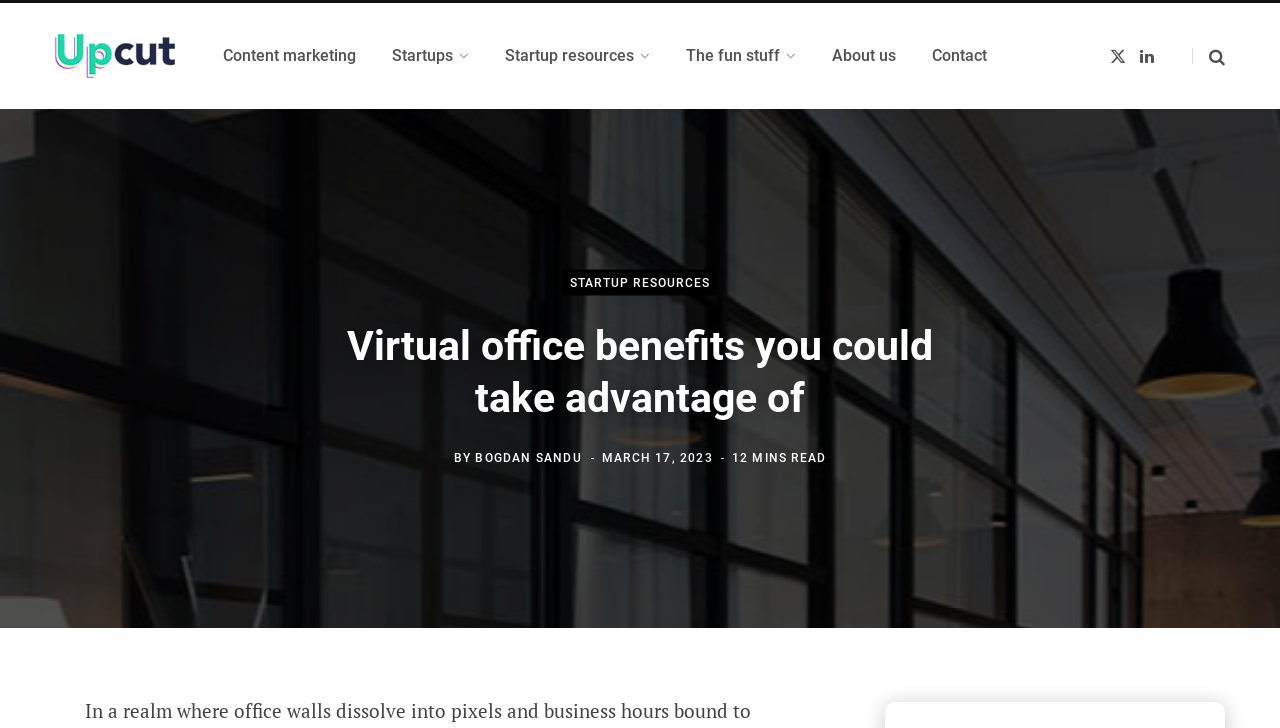What is the topic of the article?
Use the screenshot to answer the question with a single word or phrase.

Virtual office benefits